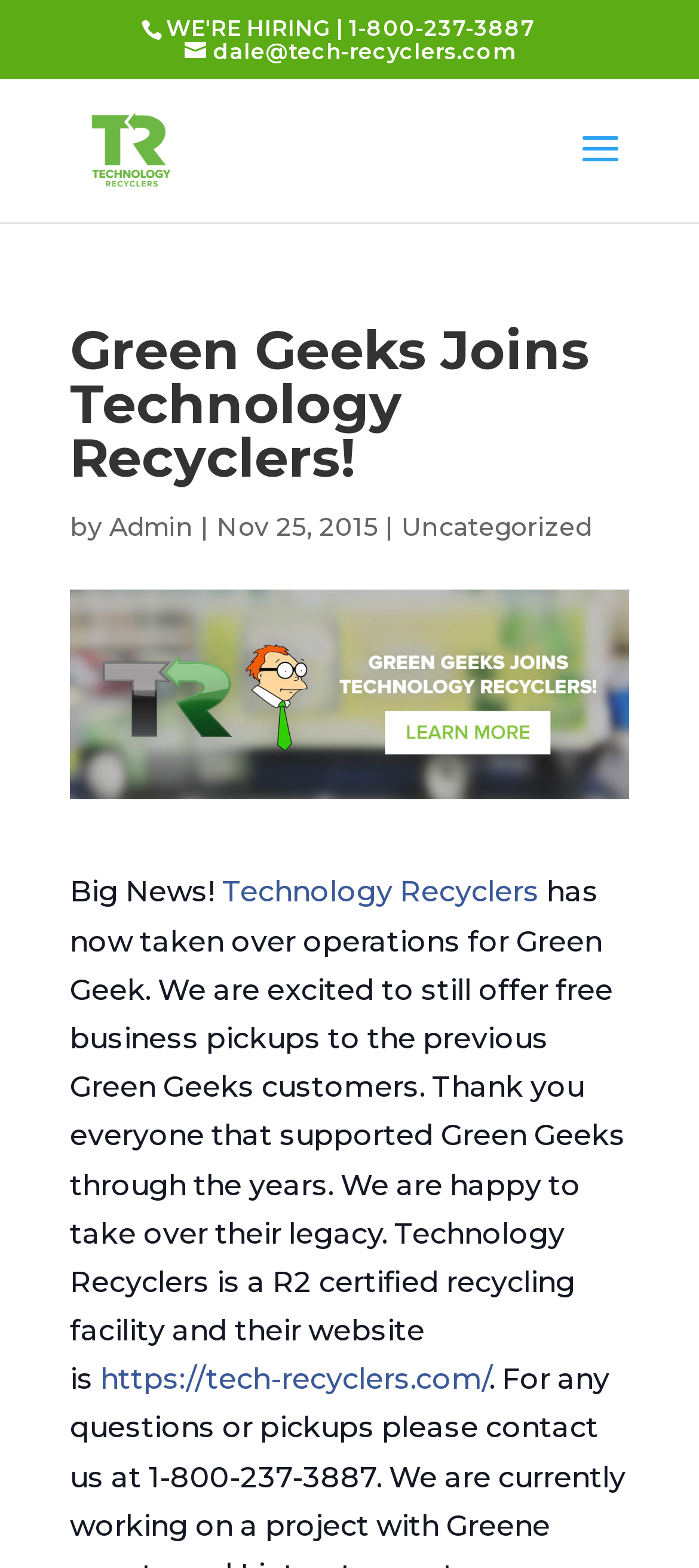For the given element description alt="Technology Recyclers", determine the bounding box coordinates of the UI element. The coordinates should follow the format (top-left x, top-left y, bottom-right x, bottom-right y) and be within the range of 0 to 1.

[0.11, 0.084, 0.268, 0.105]